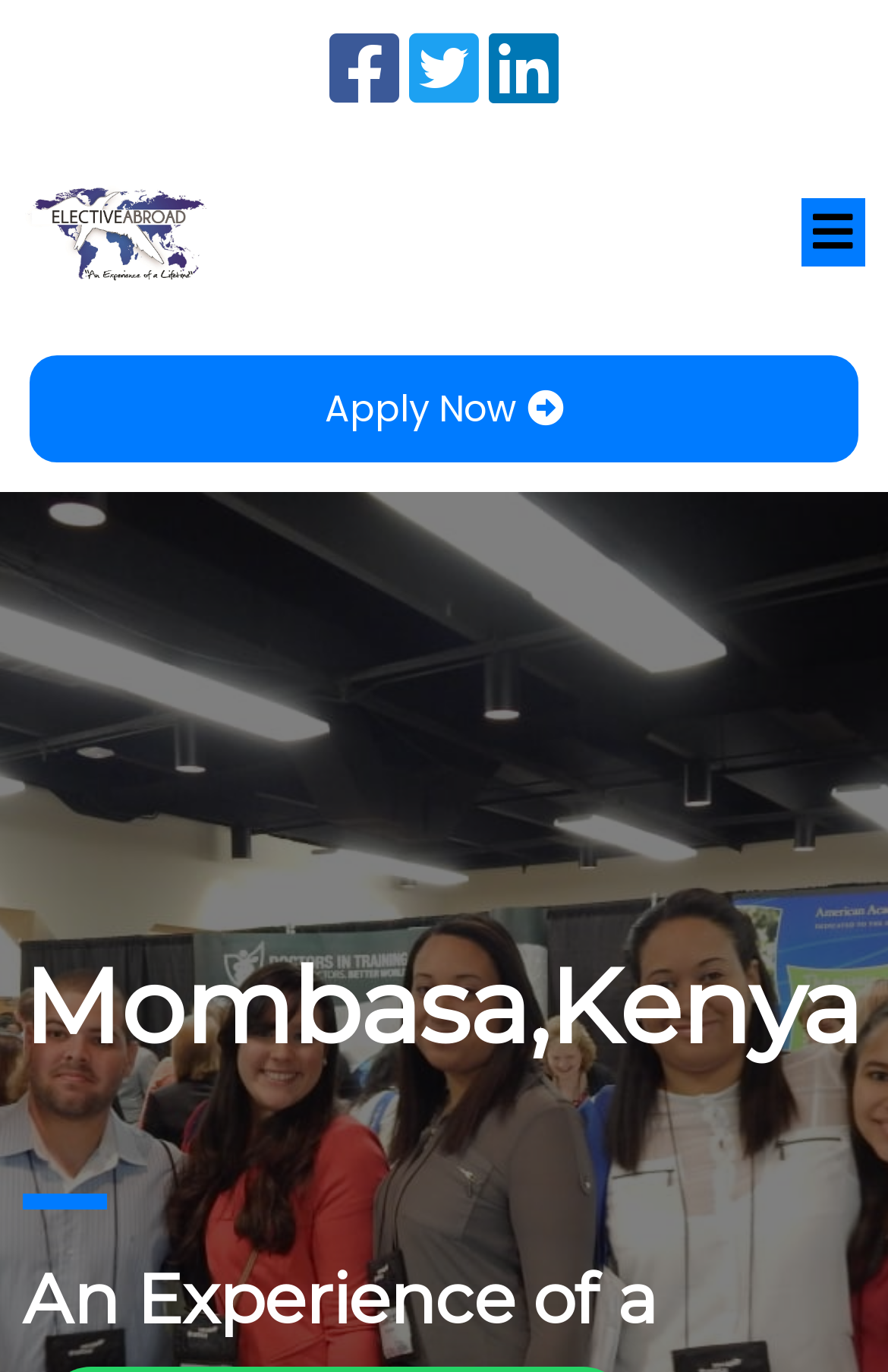How many social media links are there?
Based on the image, provide your answer in one word or phrase.

3